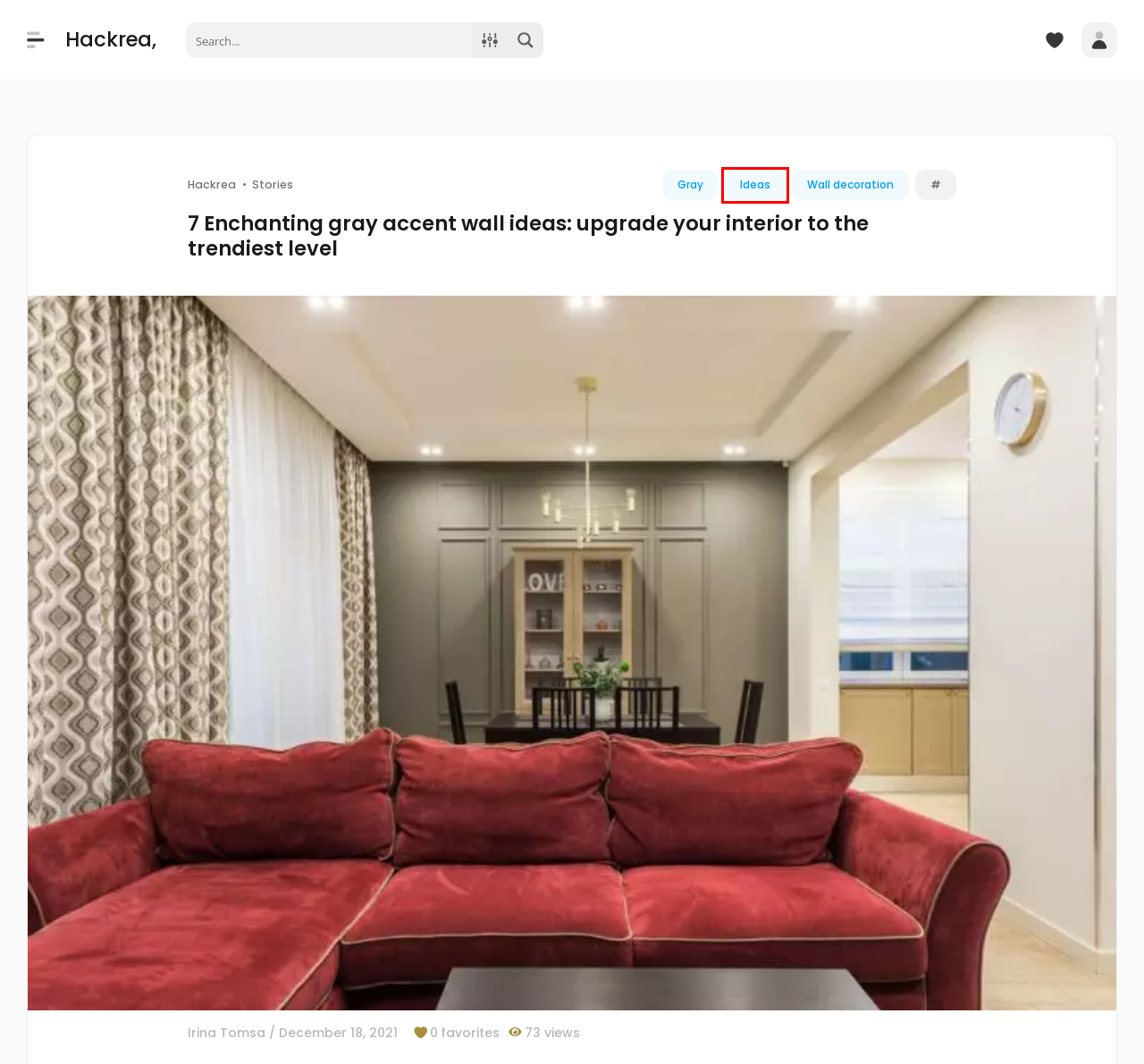Using the screenshot of a webpage with a red bounding box, pick the webpage description that most accurately represents the new webpage after the element inside the red box is clicked. Here are the candidates:
A. Top 17 Decorating Ideas with Books, According to Experts - Hackrea
B. Terms of Use - Hackrea
C. Stories - Hackrea
D. Wall decoration - modern interior design ideas and photos - Hackrea
E. Artwork Above Bed: Stylish Ideas for Filling the Empty Space - Hackrea
F. Gray - modern interior design ideas and photos - Hackrea
G. Ideas - modern interior design ideas and photos - Hackrea
H. Online interior design service, by our best designers - Hackrea

G